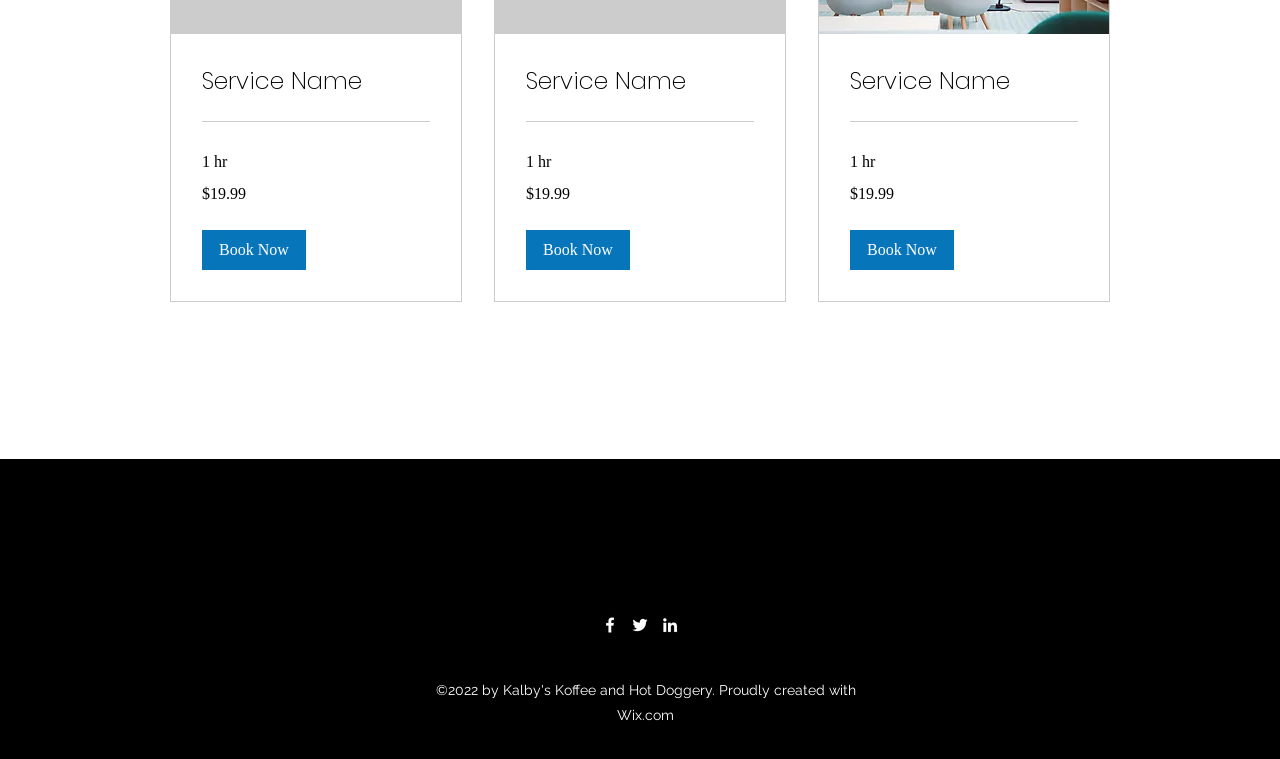Using the description: "Service Name", identify the bounding box of the corresponding UI element in the screenshot.

[0.158, 0.085, 0.336, 0.127]